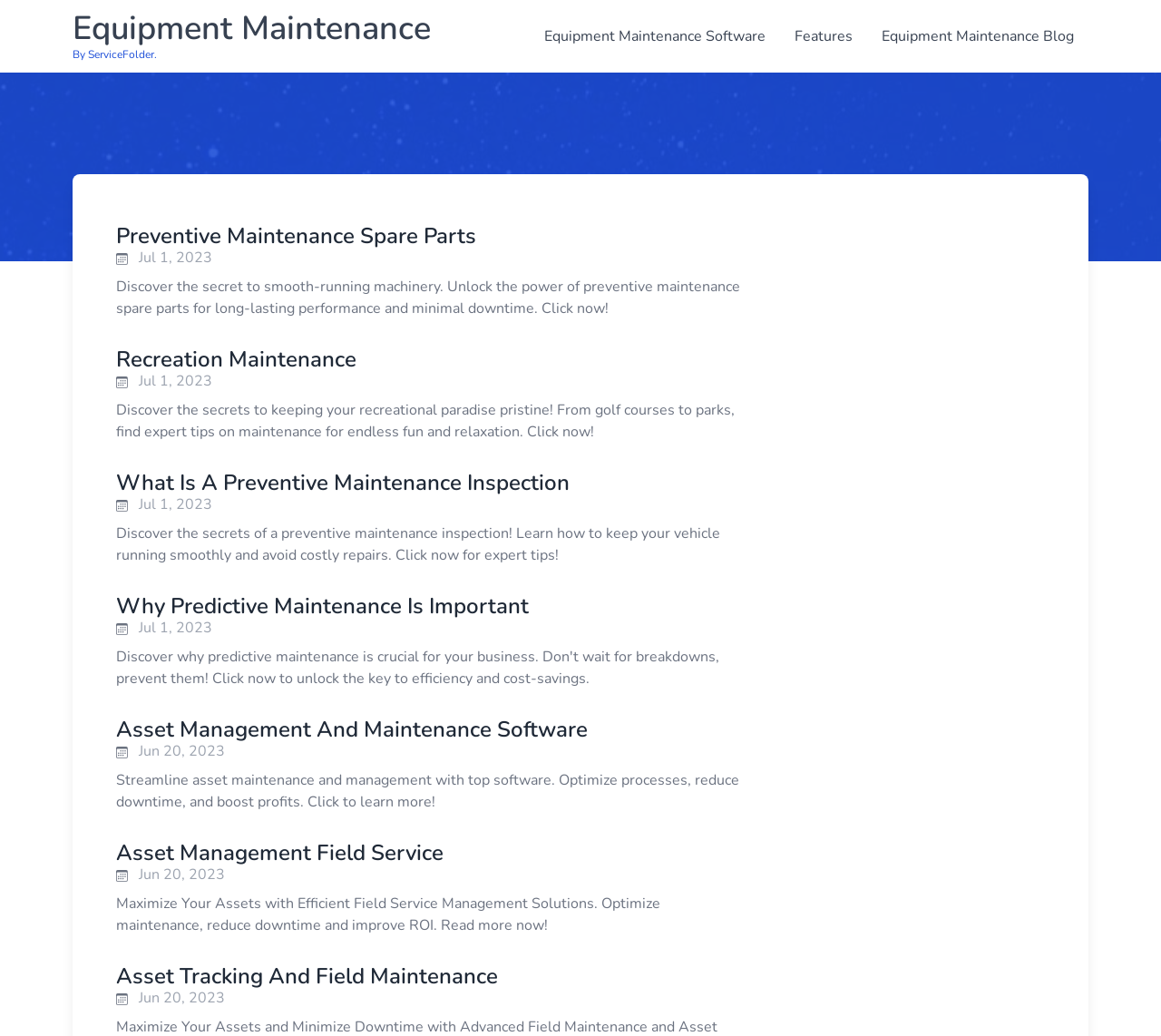Mark the bounding box of the element that matches the following description: "Equipment Maintenance Software".

[0.456, 0.0, 0.672, 0.07]